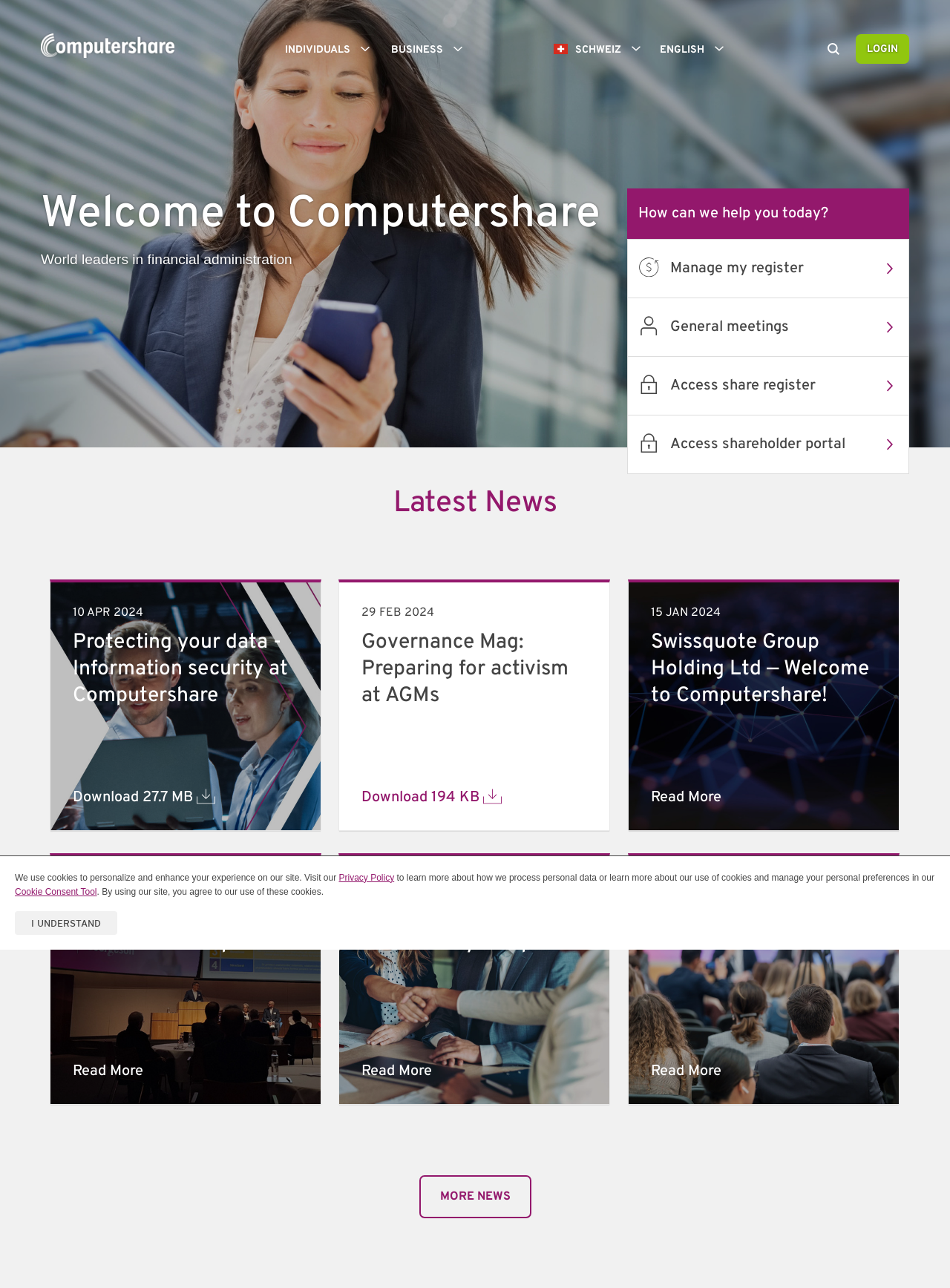Determine the bounding box for the UI element described here: "Access share register".

[0.705, 0.285, 0.956, 0.314]